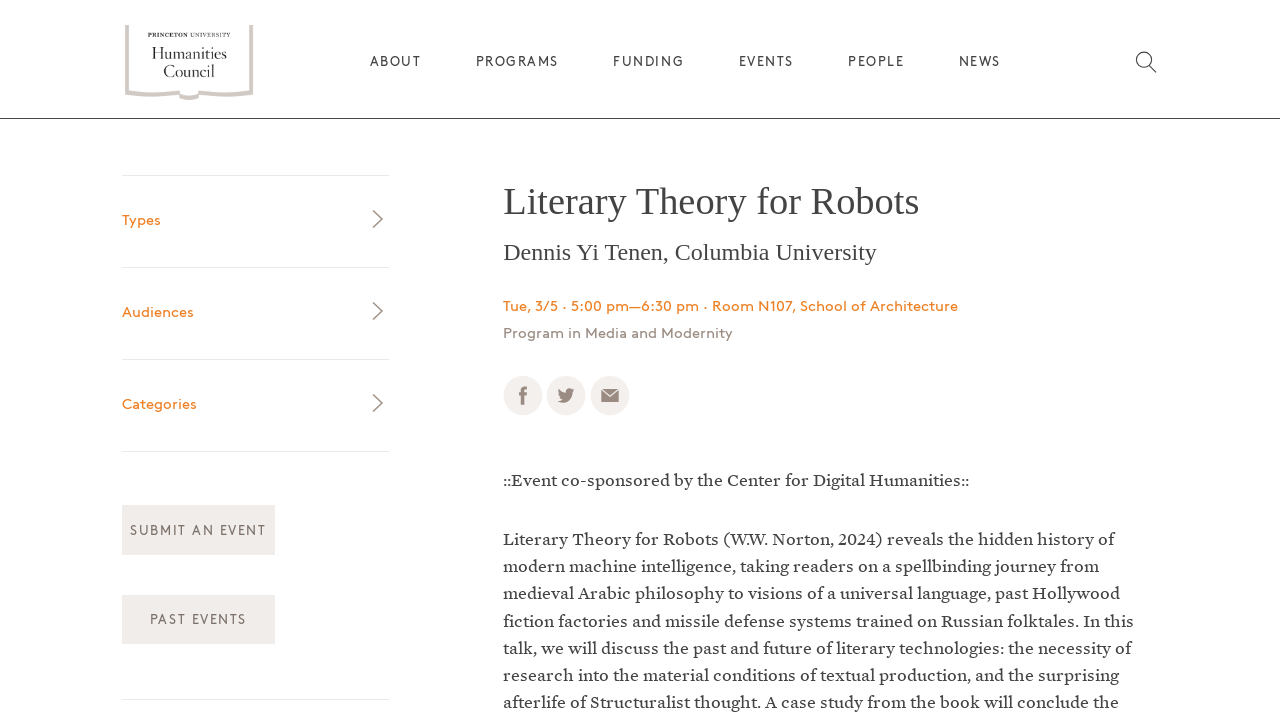Identify the bounding box coordinates for the UI element described by the following text: "Faculty Bookshelf". Provide the coordinates as four float numbers between 0 and 1, in the format [left, top, right, bottom].

[0.301, 0.603, 0.507, 0.633]